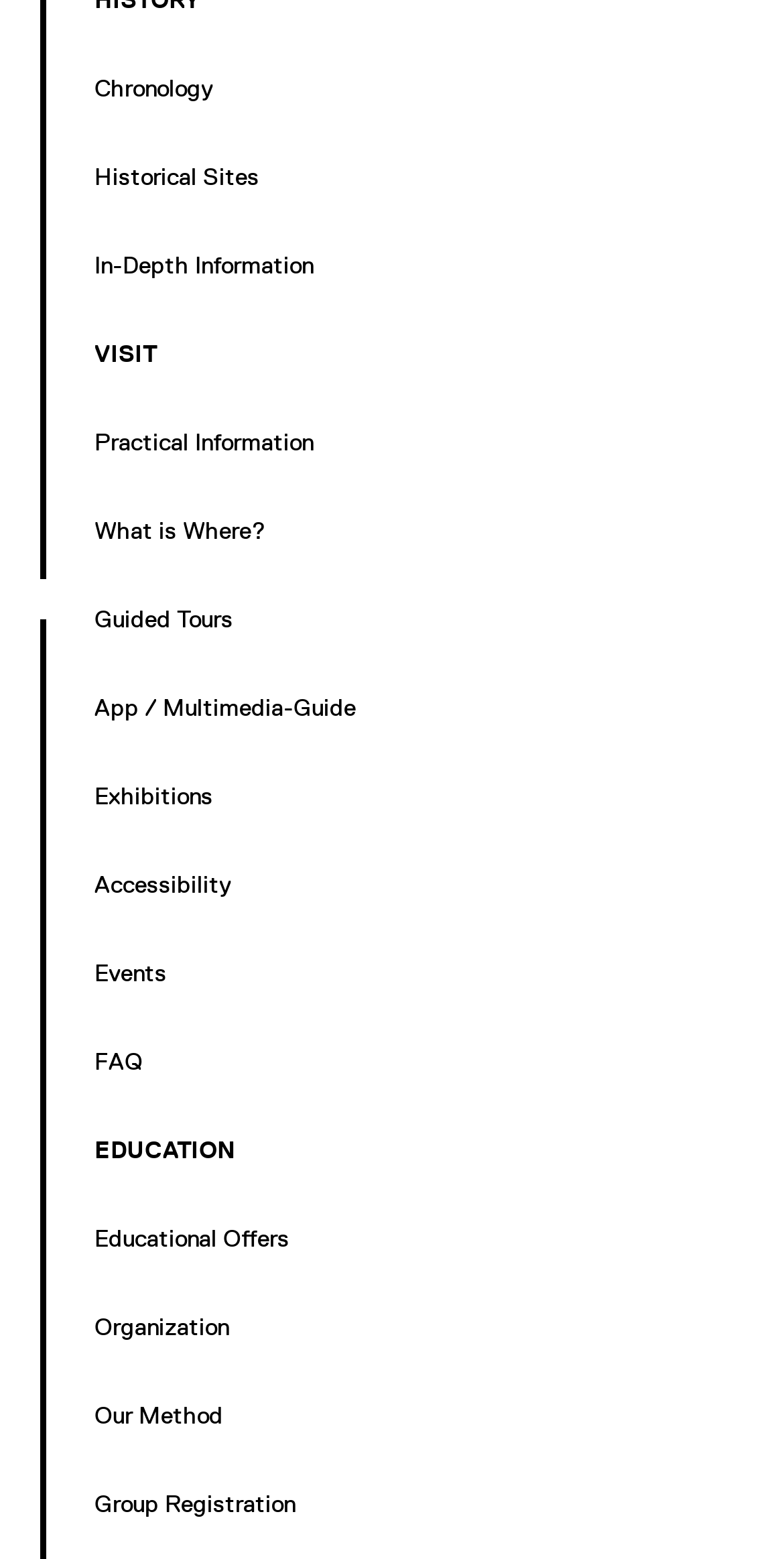Predict the bounding box of the UI element that fits this description: "Historical Sites".

[0.121, 0.101, 0.879, 0.127]